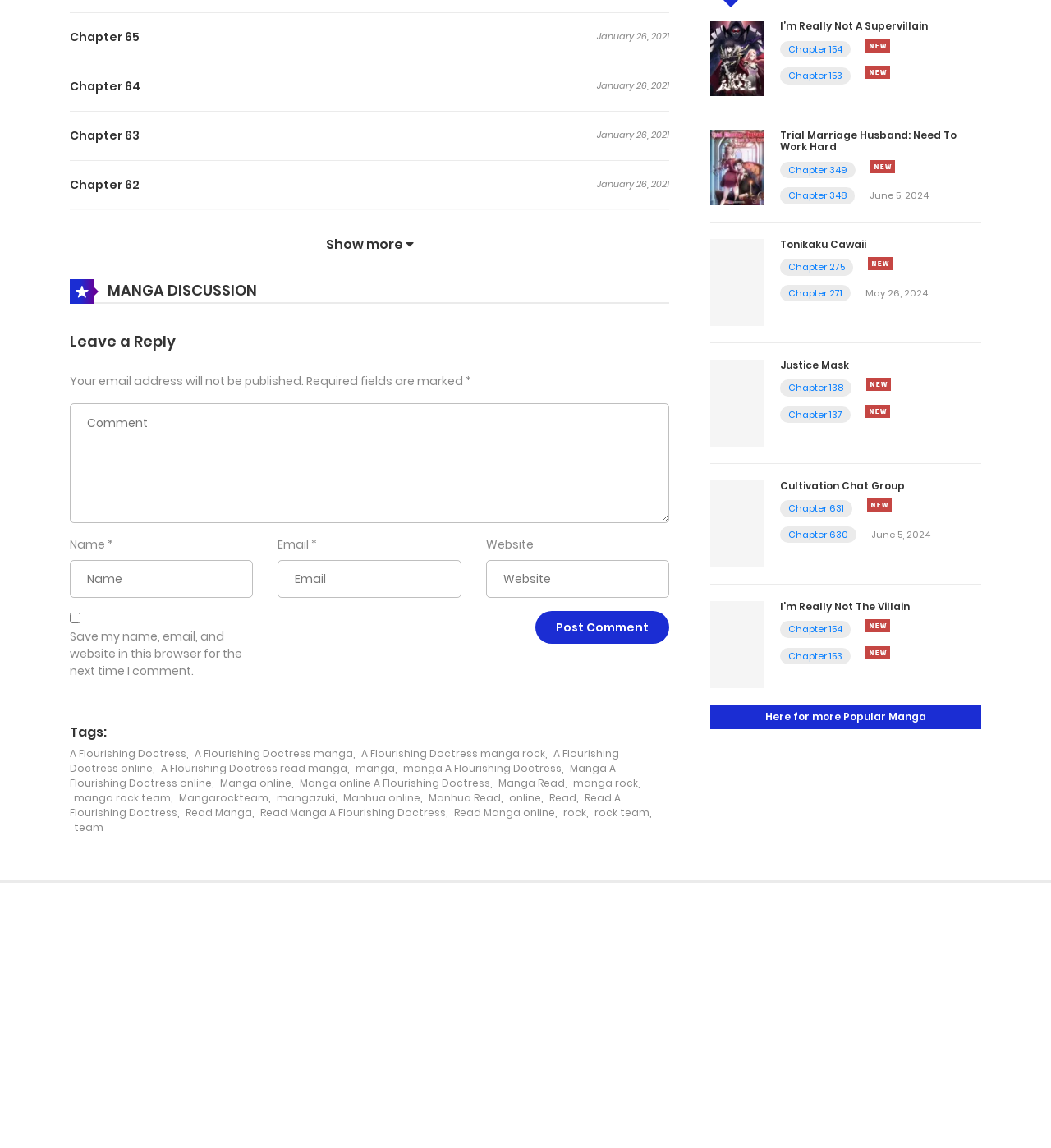Find the bounding box coordinates for the HTML element specified by: "title="2 hours ago"".

[0.825, 0.434, 0.848, 0.446]